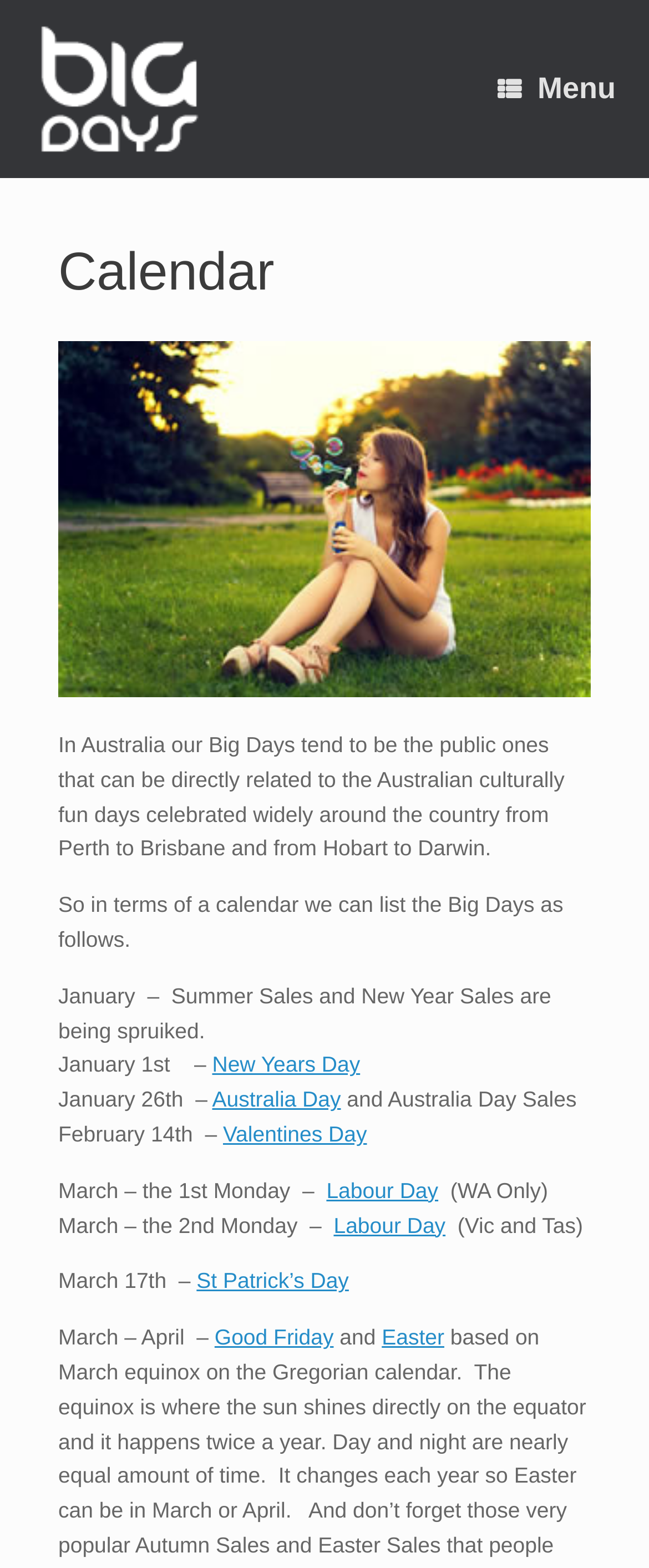Extract the bounding box coordinates for the UI element described as: "New Years Day".

[0.327, 0.671, 0.555, 0.687]